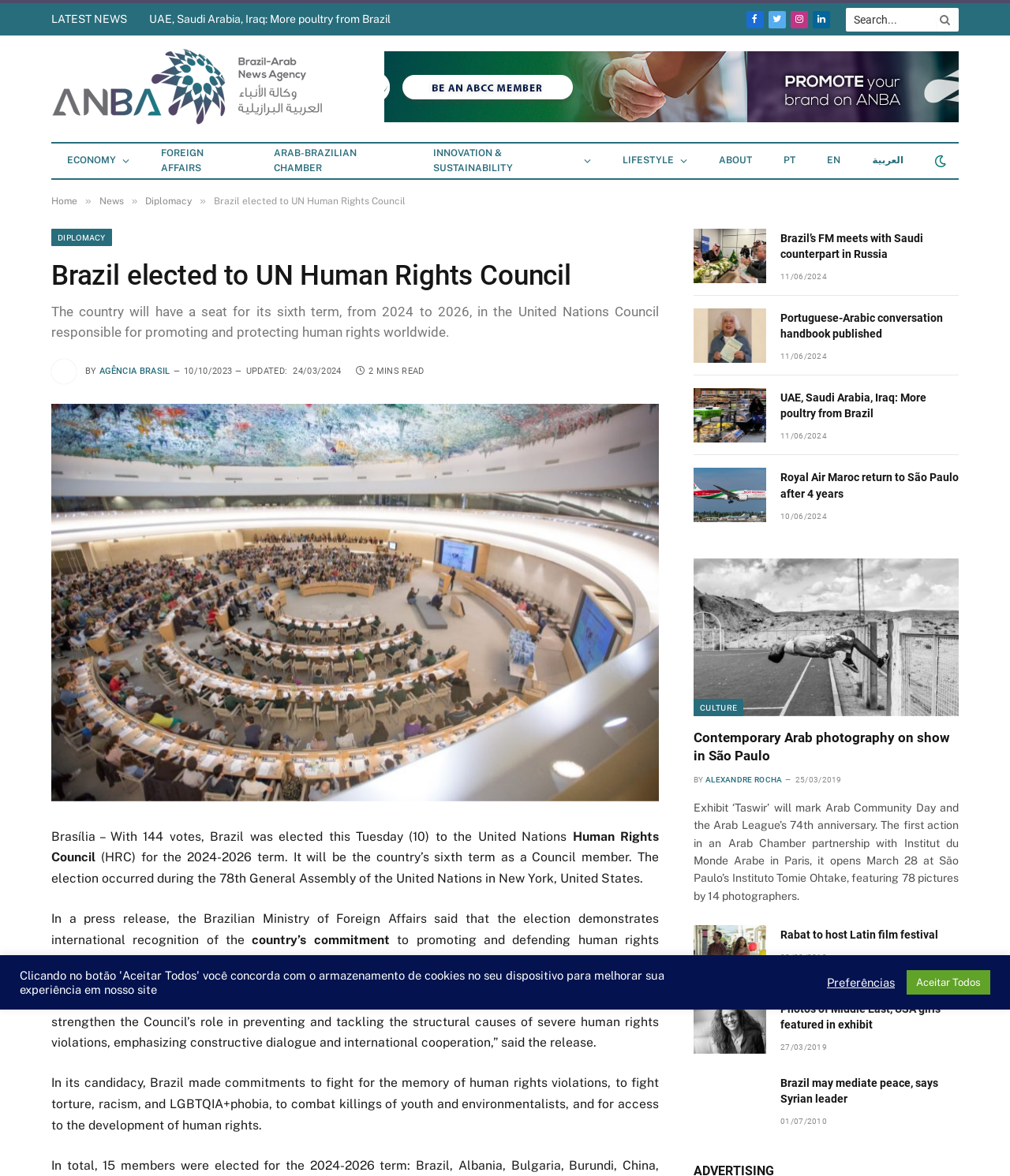How many votes did Brazil receive in the election?
Look at the screenshot and give a one-word or phrase answer.

144